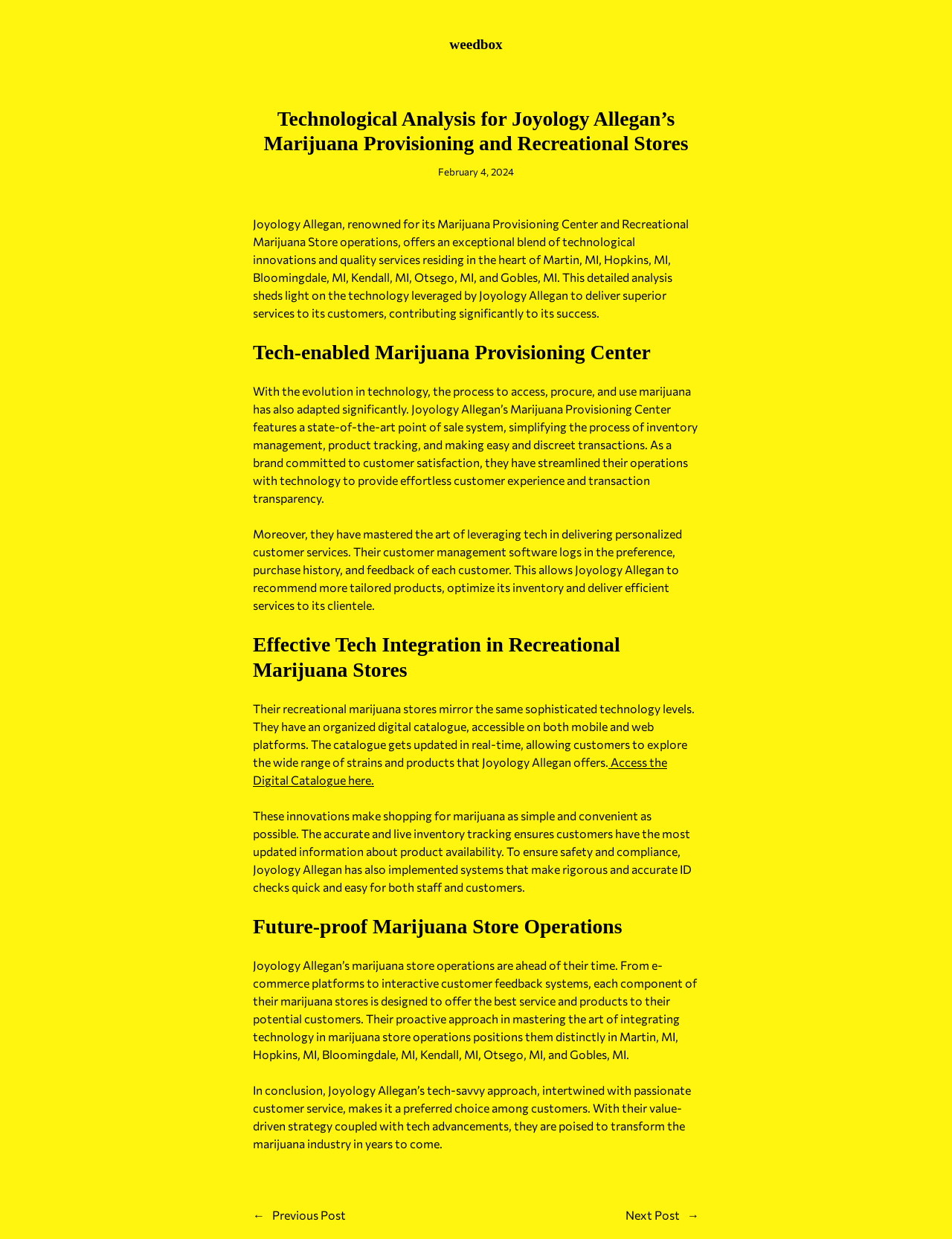What is the name of the marijuana provisioning center?
Look at the screenshot and provide an in-depth answer.

The name of the marijuana provisioning center is mentioned in the first paragraph of the webpage, which states 'Joyology Allegan, renowned for its Marijuana Provisioning Center and Recreational Marijuana Store operations...'.